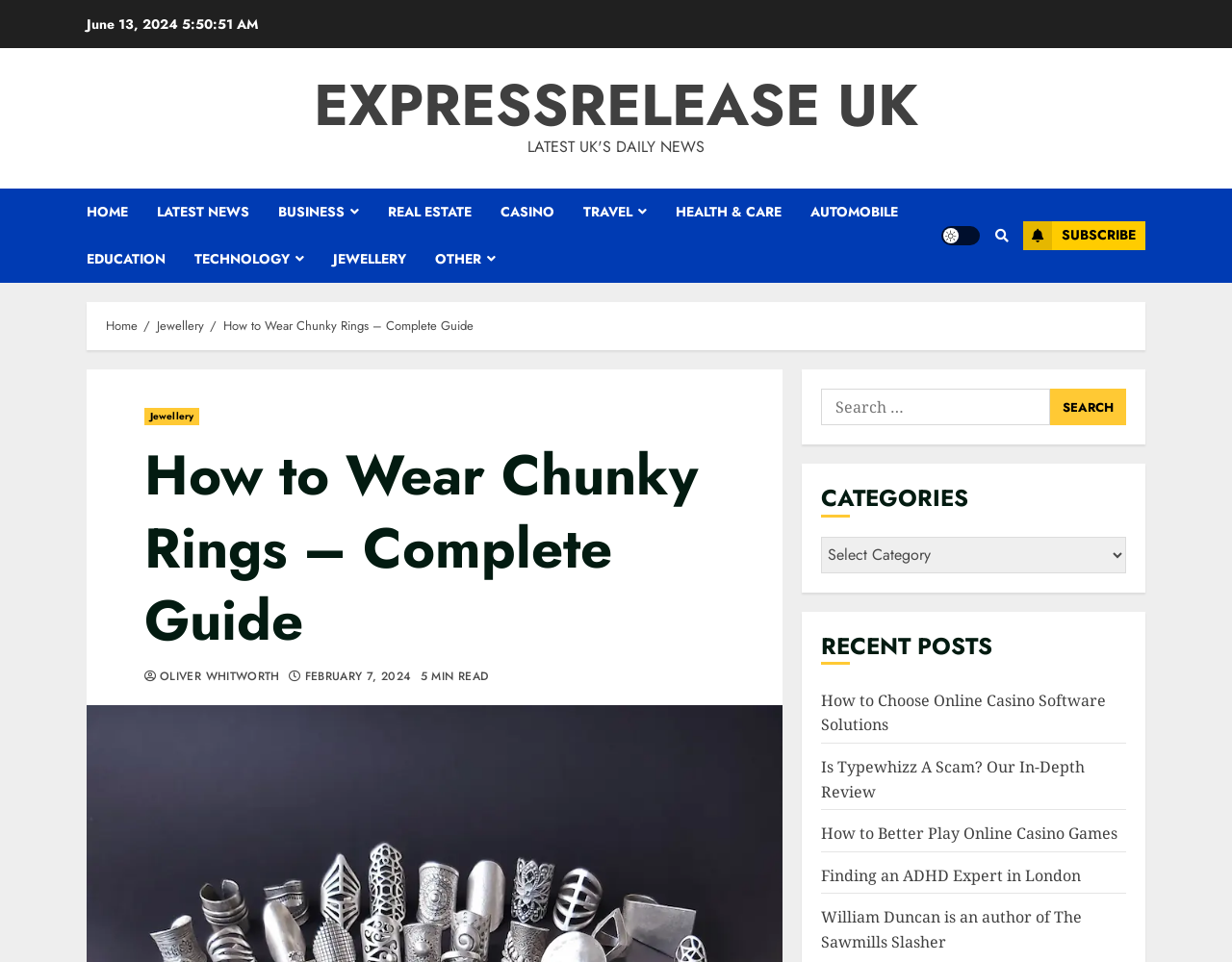Identify the bounding box coordinates for the UI element mentioned here: "February 7, 2024". Provide the coordinates as four float values between 0 and 1, i.e., [left, top, right, bottom].

[0.247, 0.696, 0.334, 0.712]